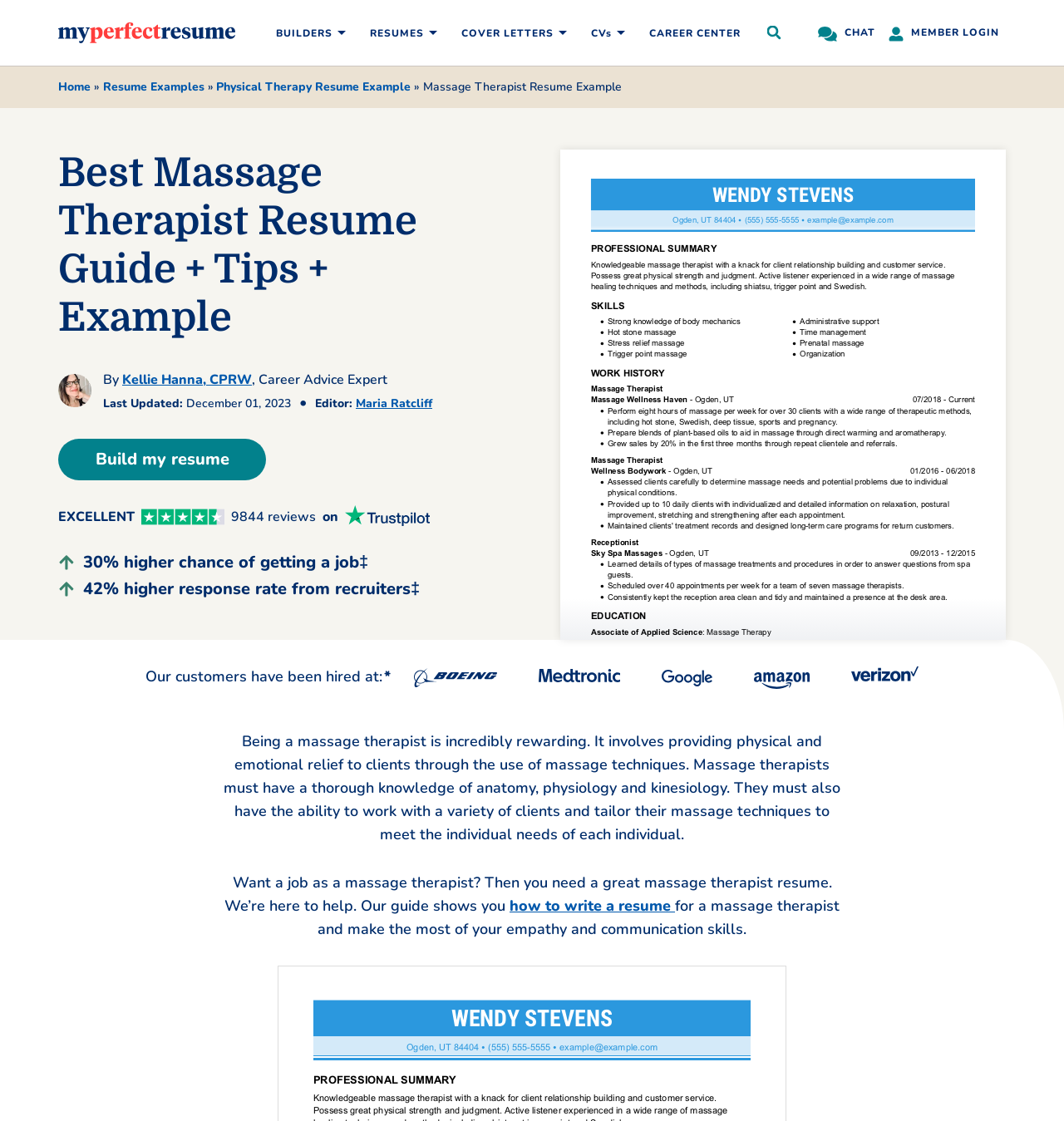Kindly provide the bounding box coordinates of the section you need to click on to fulfill the given instruction: "View the 'Massage Therapist Resume Template'".

[0.527, 0.133, 0.945, 0.647]